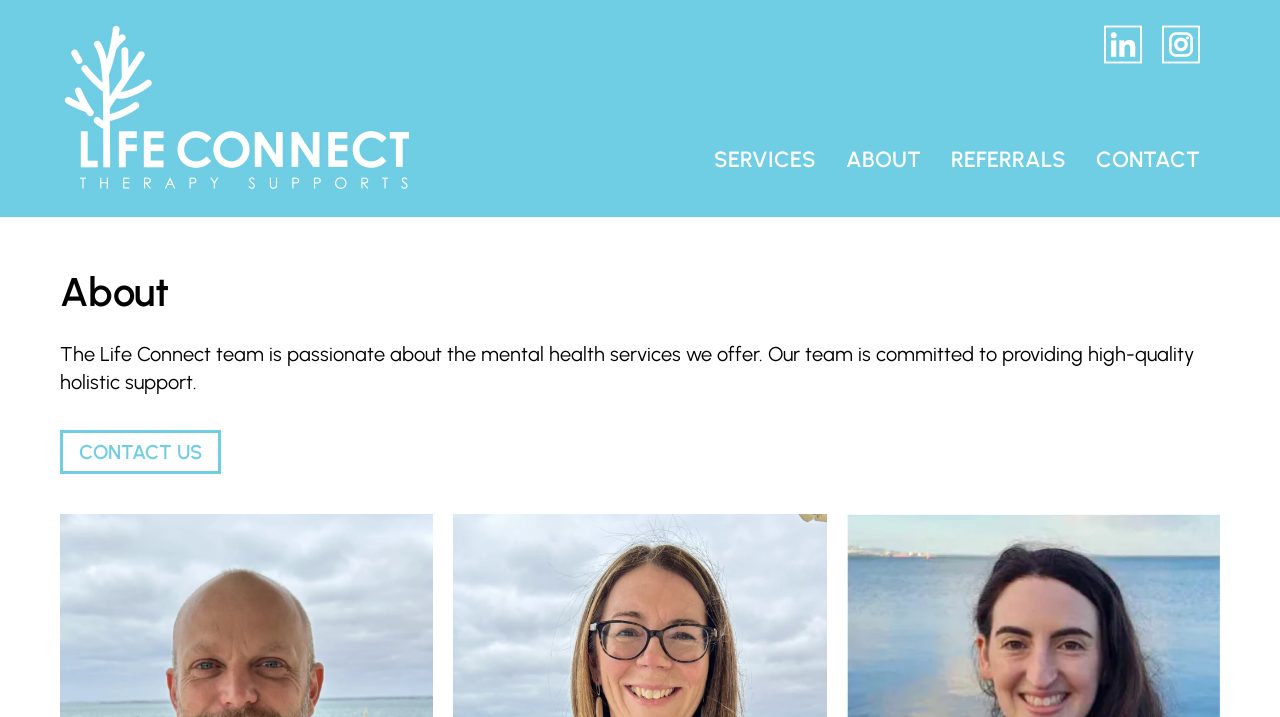Using the format (top-left x, top-left y, bottom-right x, bottom-right y), and given the element description, identify the bounding box coordinates within the screenshot: alt="linkedin"

[0.862, 0.043, 0.904, 0.076]